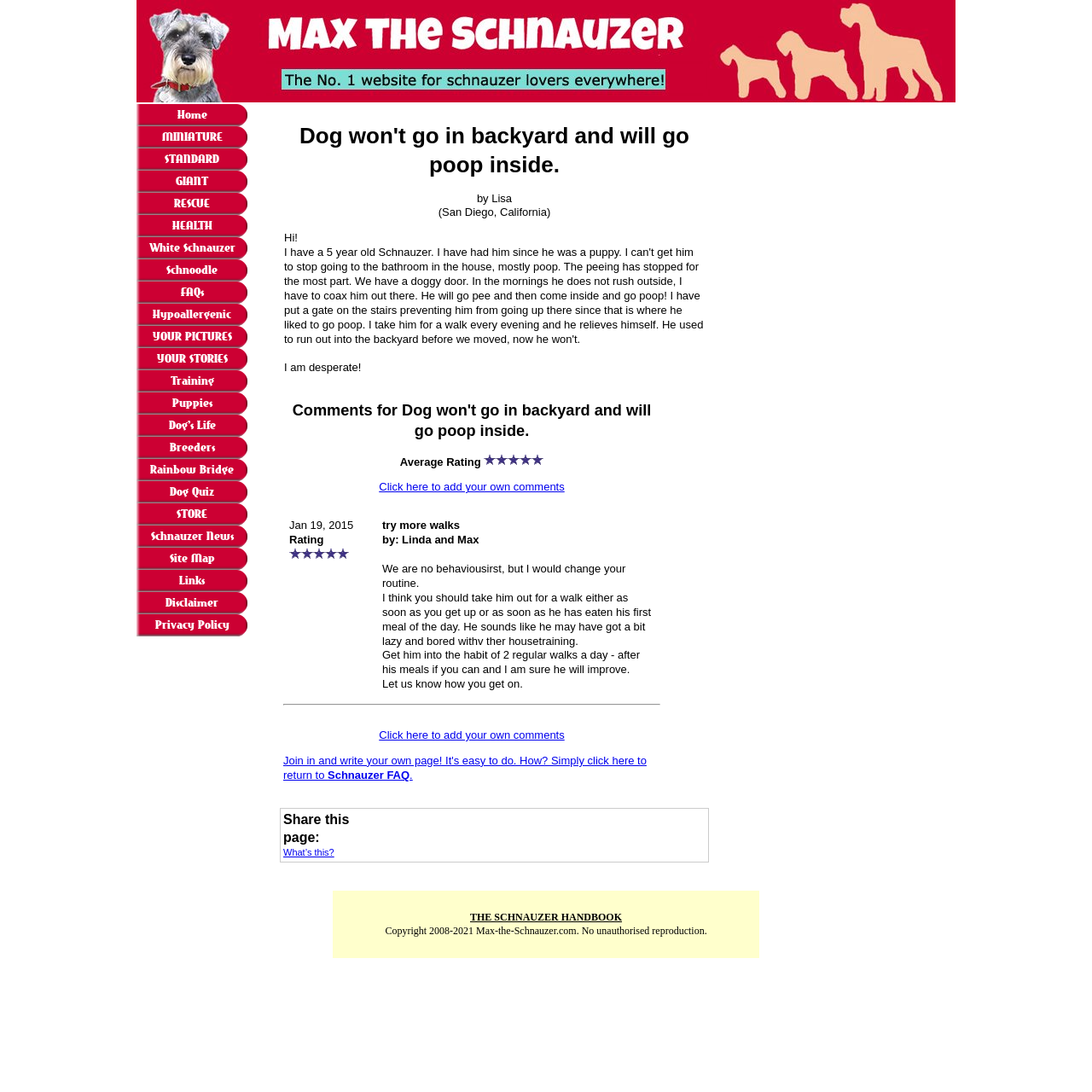Using the format (top-left x, top-left y, bottom-right x, bottom-right y), provide the bounding box coordinates for the described UI element. All values should be floating point numbers between 0 and 1: Privacy Policy

[0.125, 0.562, 0.227, 0.583]